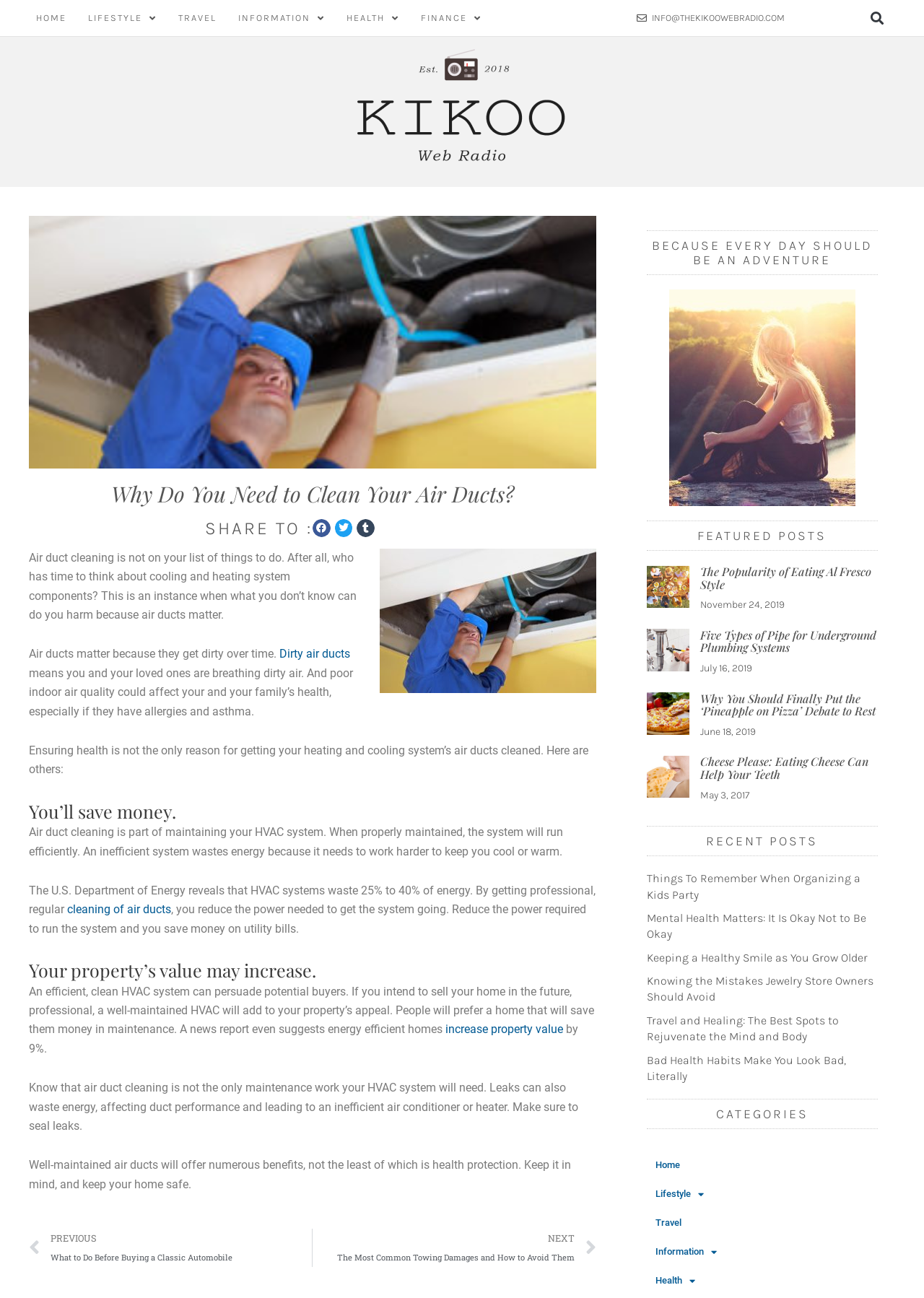How much can energy-efficient homes increase property value?
Look at the image and provide a short answer using one word or a phrase.

9%